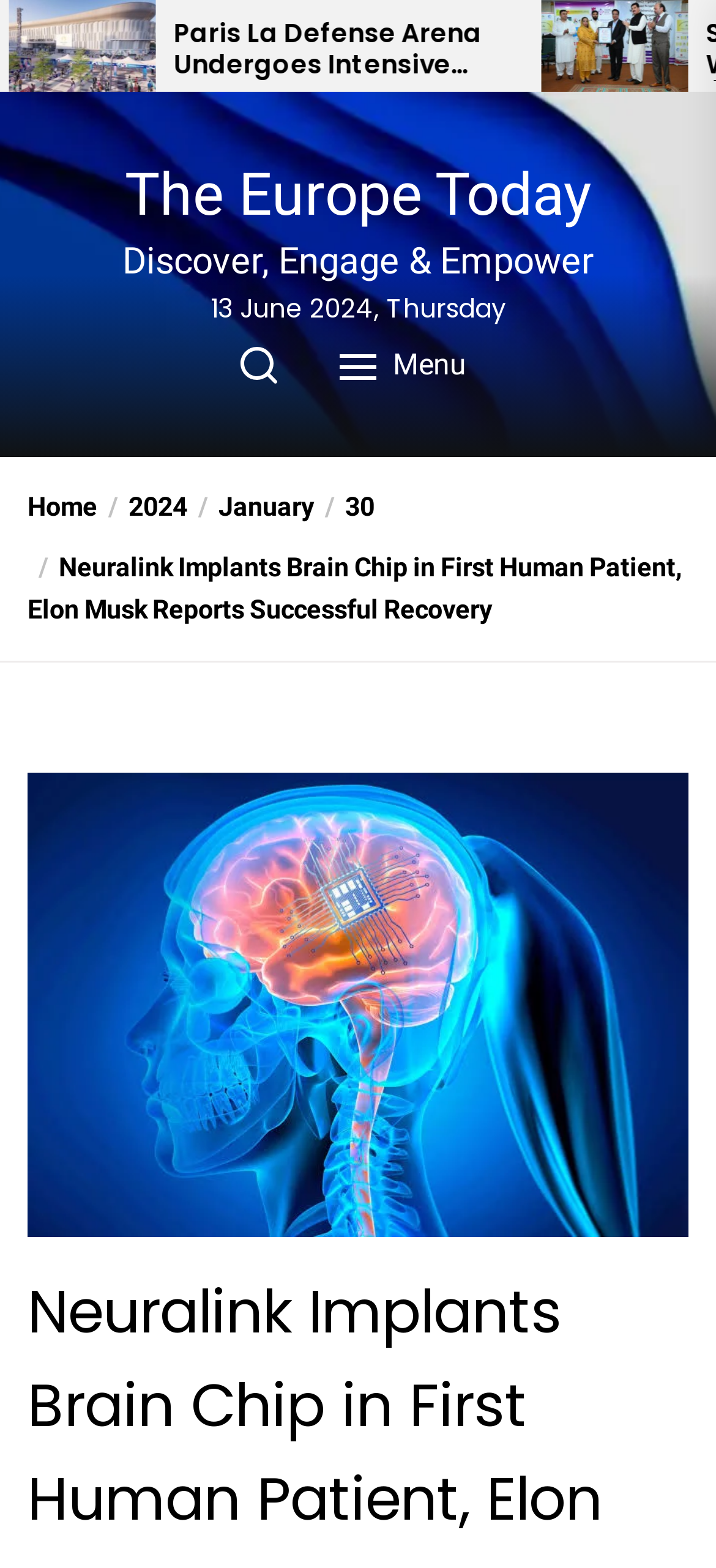Convey a detailed summary of the webpage, mentioning all key elements.

The webpage appears to be a news article from "The Europe Today" with a focus on a specific story. At the top, there is a heading that seems out of place, mentioning the "Law and Justice Commission of Pakistan (LJC) Organized Conference on Climate Change", which may be a mistake or an unrelated element.

Below the heading, there is a prominent link to "The Europe Today" and a static text "Discover, Engage & Empower" positioned closely together, likely forming the website's logo and tagline.

On the same horizontal level, there is a date "13 June 2024, Thursday" and two buttons, "Search" and "Menu", which are placed side by side.

Further down, there is a navigation section labeled "Breadcrumbs" that displays a hierarchical path of links, starting from "Home" and leading to the current article "Neuralink Implants Brain Chip in First Human Patient, Elon Musk Reports Successful Recovery". This navigation section spans almost the entire width of the page.

Within the navigation section, there is a large image related to Neuralink, which takes up most of the remaining vertical space on the page. The image is positioned below the navigation links and above the main article content, which is not explicitly described in the accessibility tree.

Overall, the webpage appears to be a news article with a prominent image and a clear navigation path, but with some inconsistencies in the heading section.